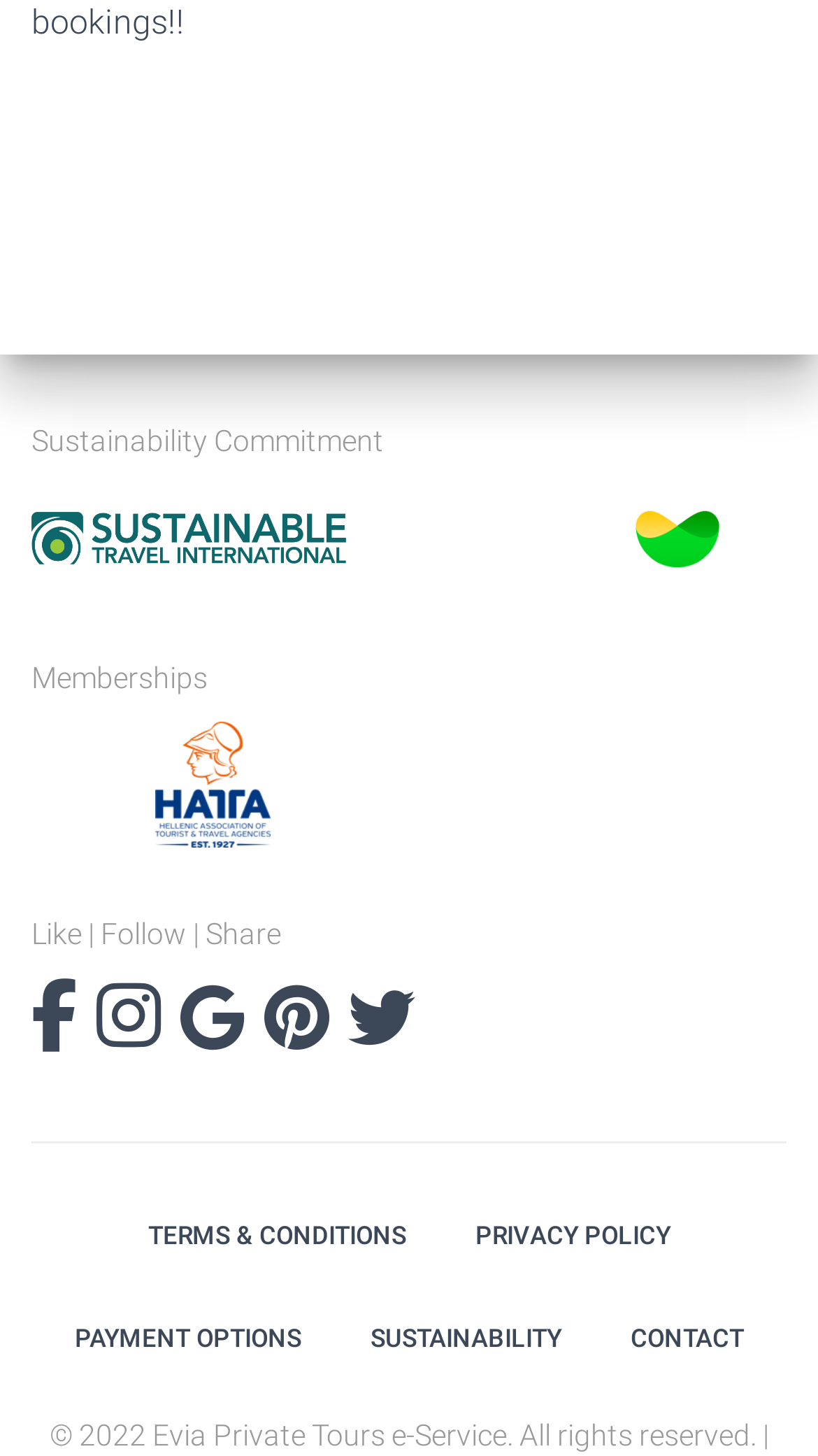Determine the bounding box coordinates of the area to click in order to meet this instruction: "Like on social media".

[0.038, 0.697, 0.095, 0.72]